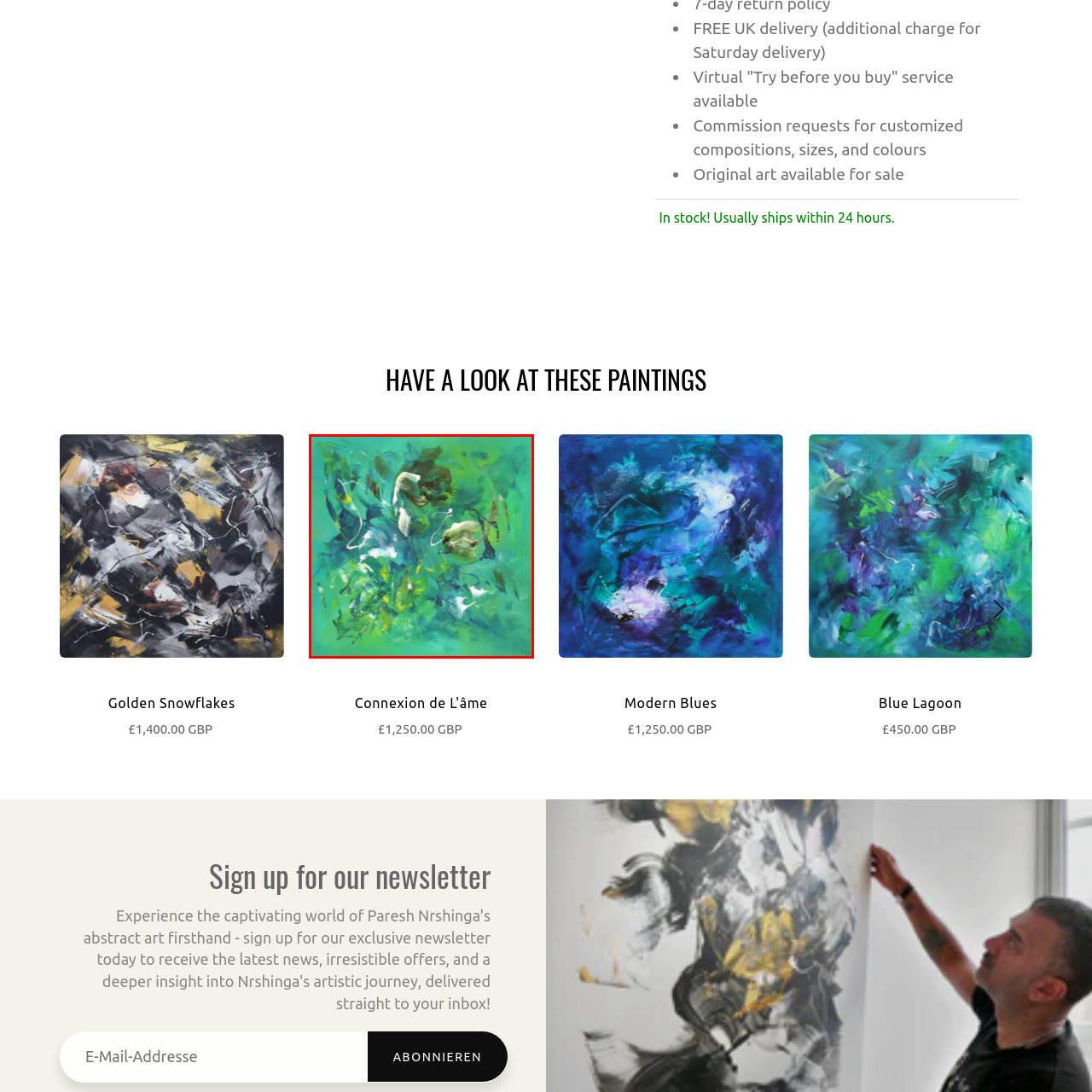Offer a detailed explanation of the elements found within the defined red outline.

This vibrant artwork titled "Golden Snowflakes" captivates with its dynamic fusion of greens and subtle hints of other colors, creating a visually stimulating experience. The piece features abstract shapes and textures that seem to swirl and dance across a rich turquoise background, evoking a sense of motion and energy. Priced at £1,400.00 GBP, this artwork is part of a collection that includes various styles, each showcasing the artist's unique approach. The painting is currently in stock and available for quick shipping, offering art enthusiasts the chance to bring this eye-catching piece into their spaces.